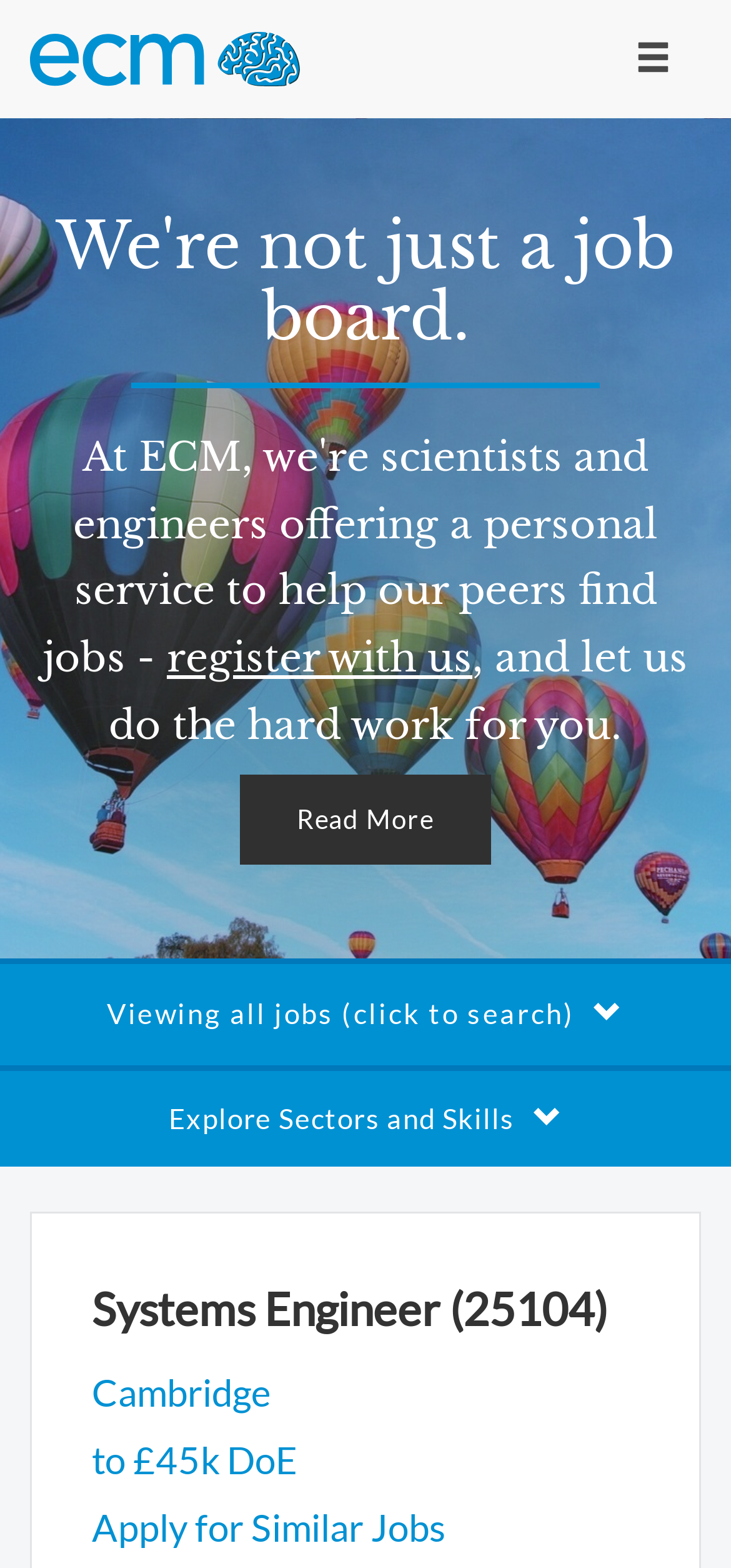What is the job title of the vacancy? Based on the image, give a response in one word or a short phrase.

Systems Engineer